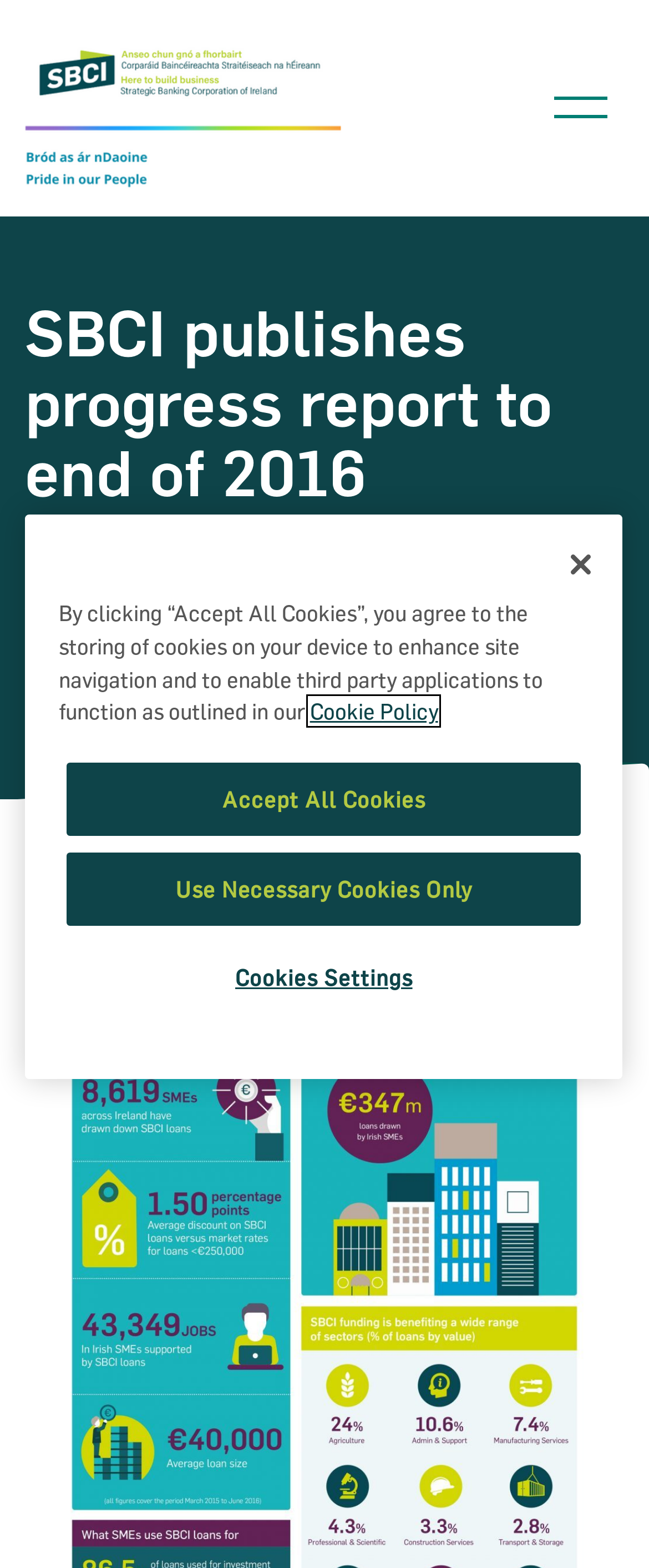What is the logo of the website?
Answer the question with a single word or phrase, referring to the image.

SBCI Logo